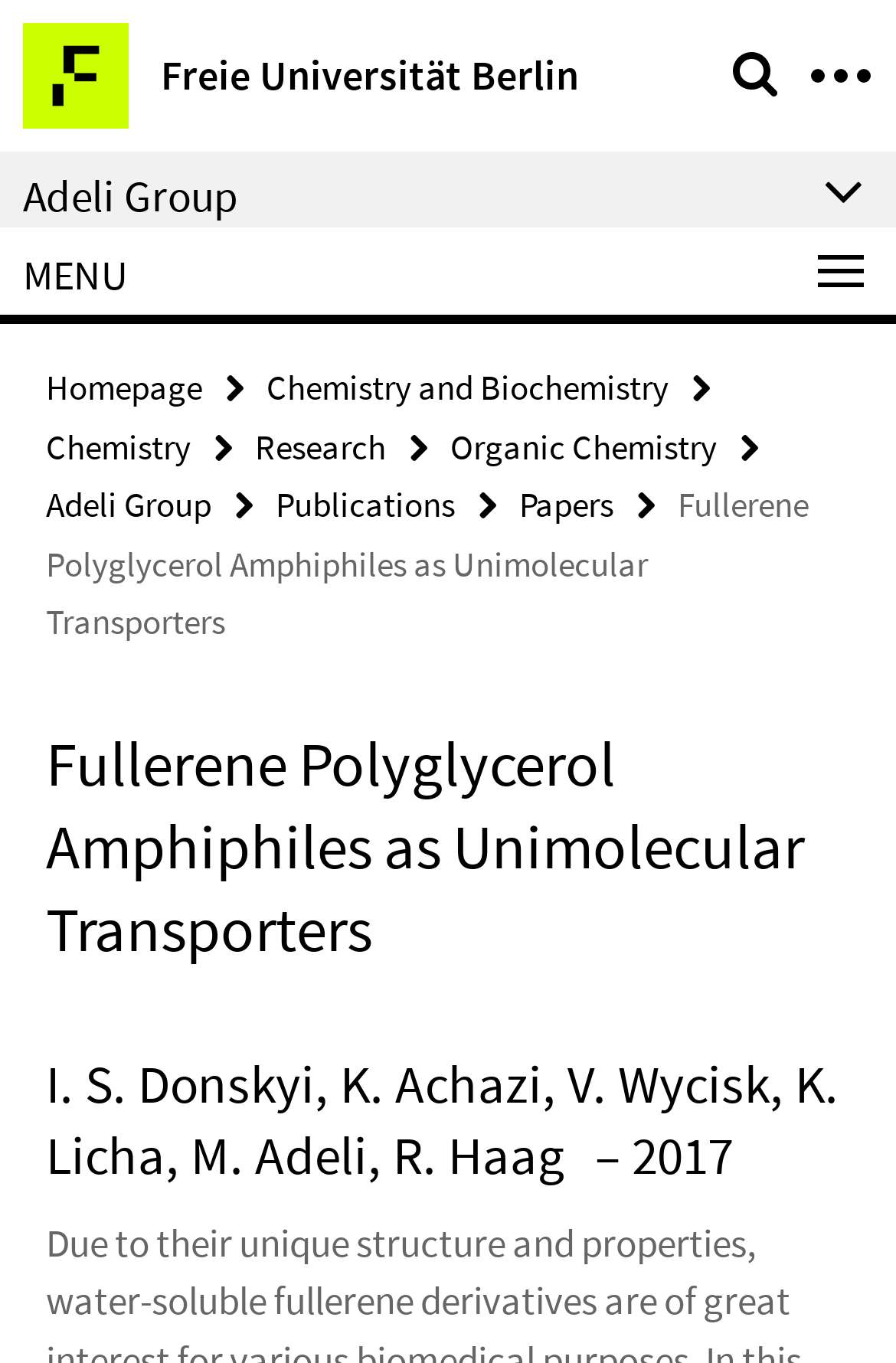Please mark the bounding box coordinates of the area that should be clicked to carry out the instruction: "read Publications".

[0.308, 0.354, 0.508, 0.386]